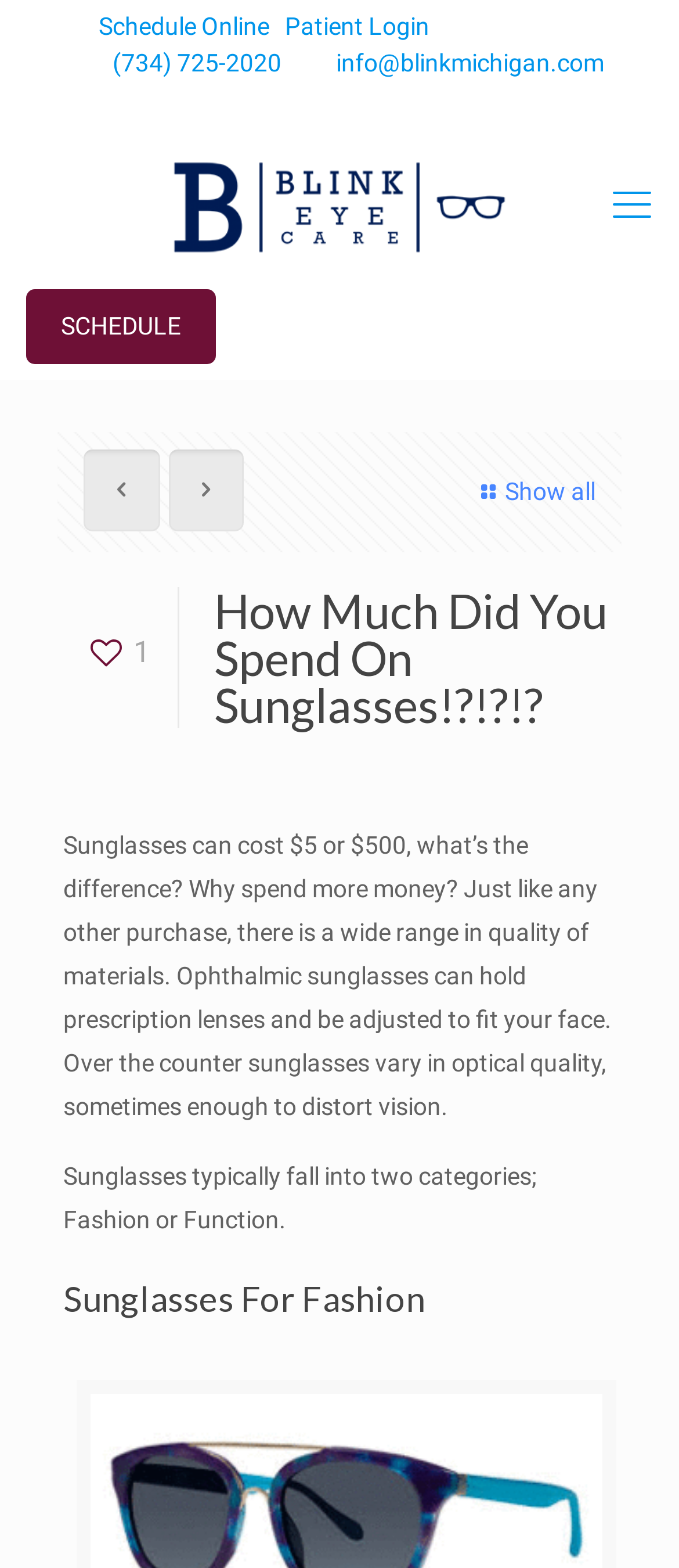Point out the bounding box coordinates of the section to click in order to follow this instruction: "Schedule an appointment online".

[0.145, 0.008, 0.396, 0.026]